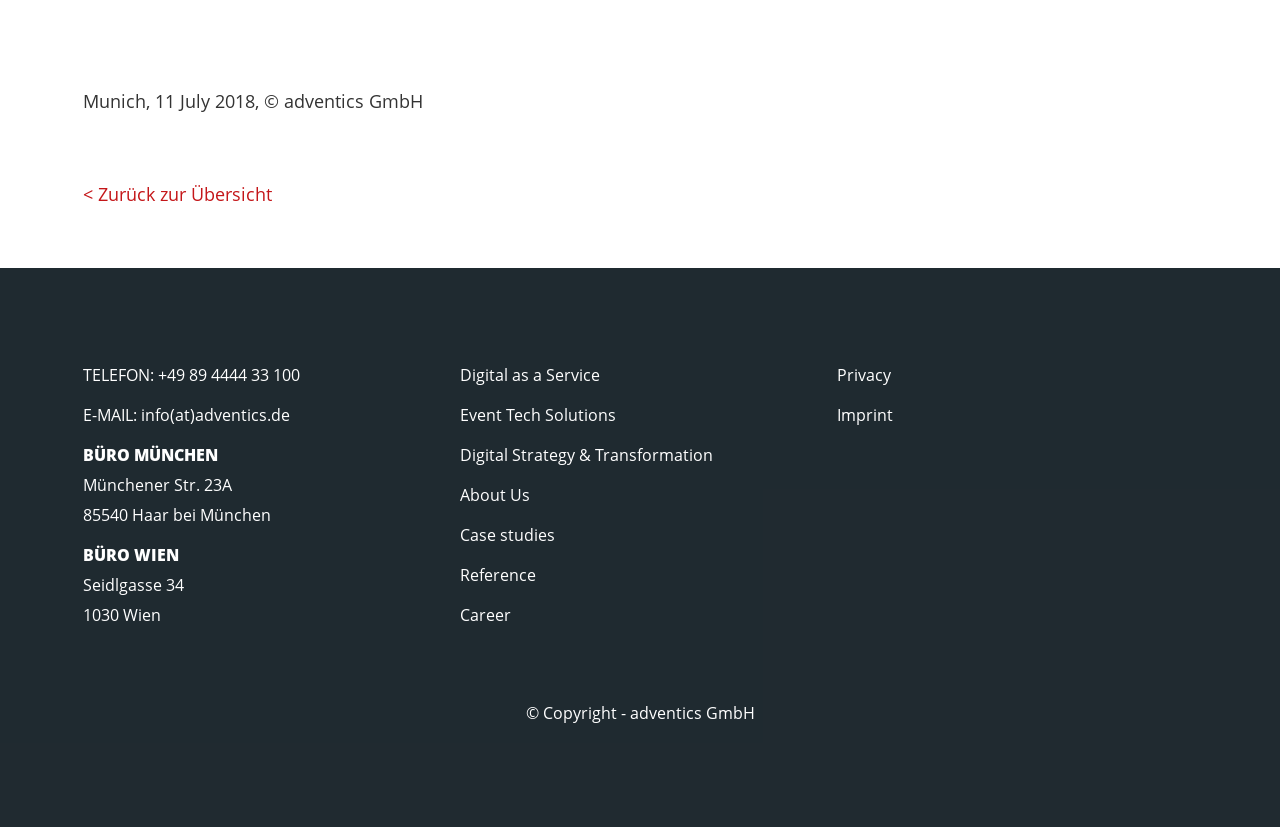Give a one-word or phrase response to the following question: How many links are there in the main section?

9